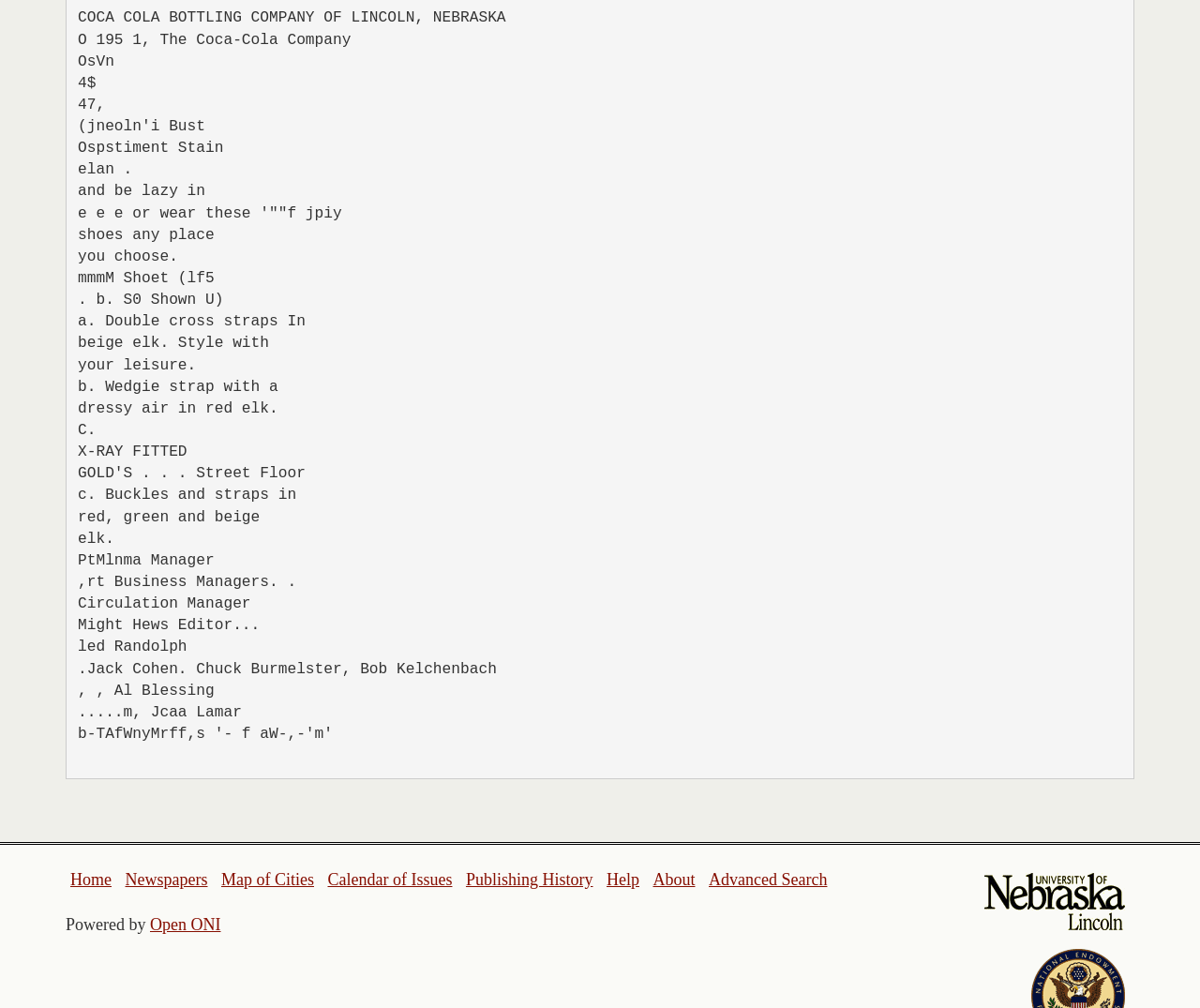Give a one-word or one-phrase response to the question: 
What is the text below the top navigation bar?

Powered by